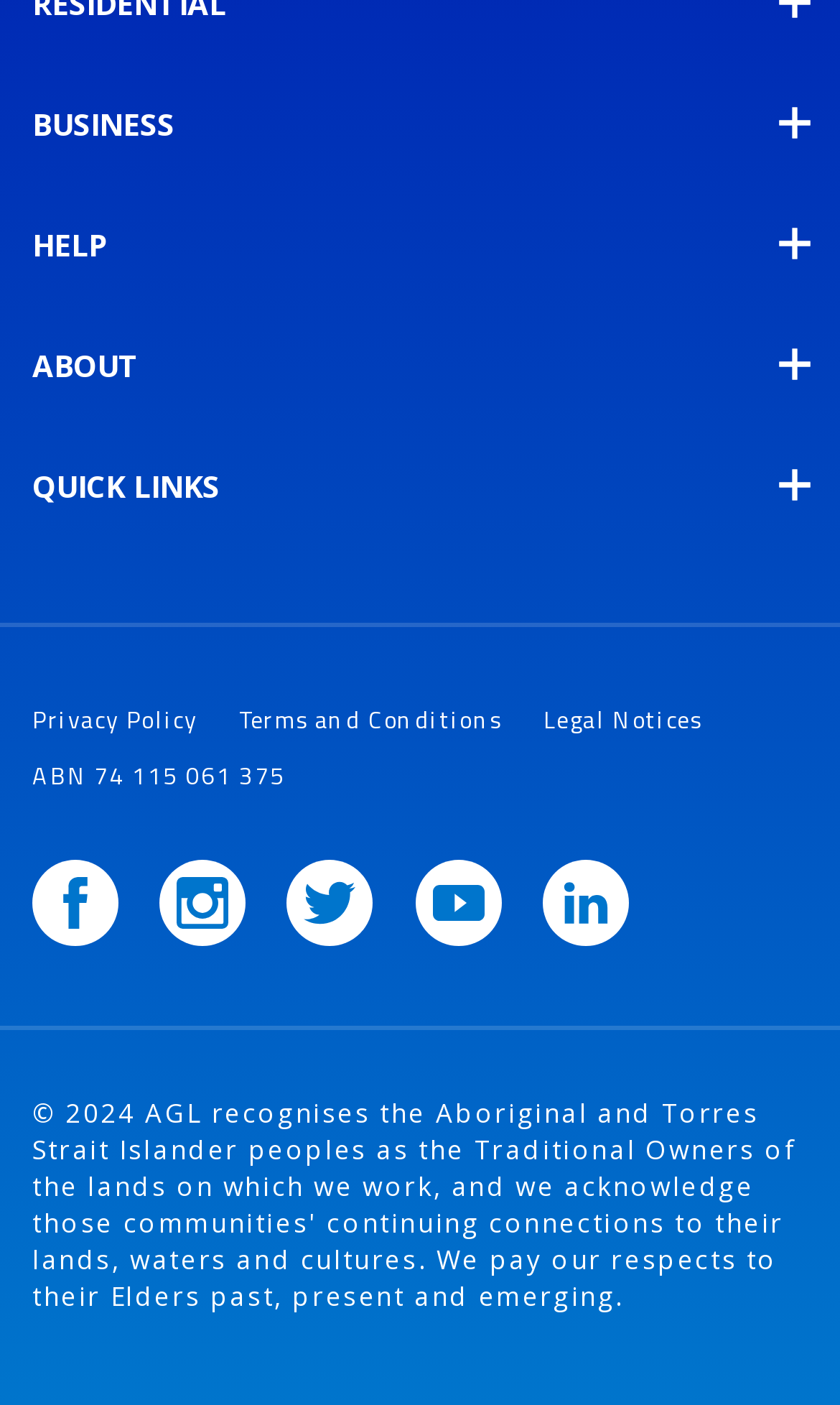Please specify the bounding box coordinates for the clickable region that will help you carry out the instruction: "Read about the company".

[0.038, 0.245, 0.167, 0.274]